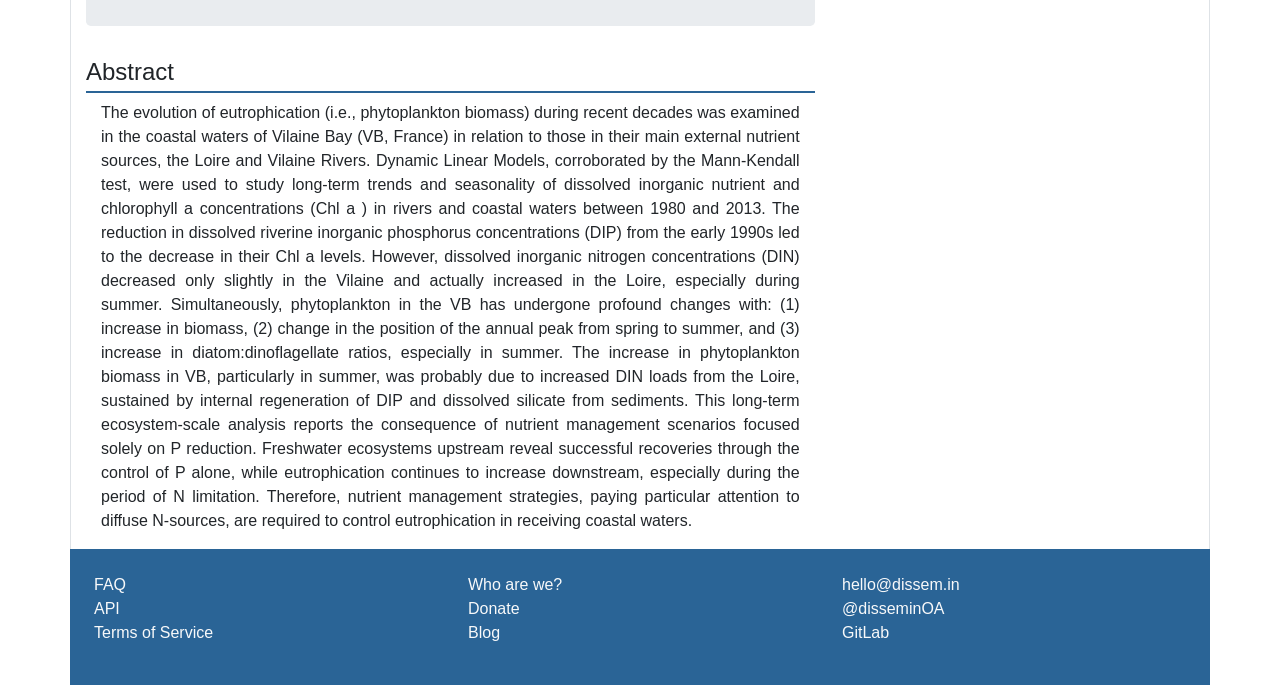Determine the bounding box for the HTML element described here: "hello@dissem.in". The coordinates should be given as [left, top, right, bottom] with each number being a float between 0 and 1.

[0.658, 0.841, 0.75, 0.866]